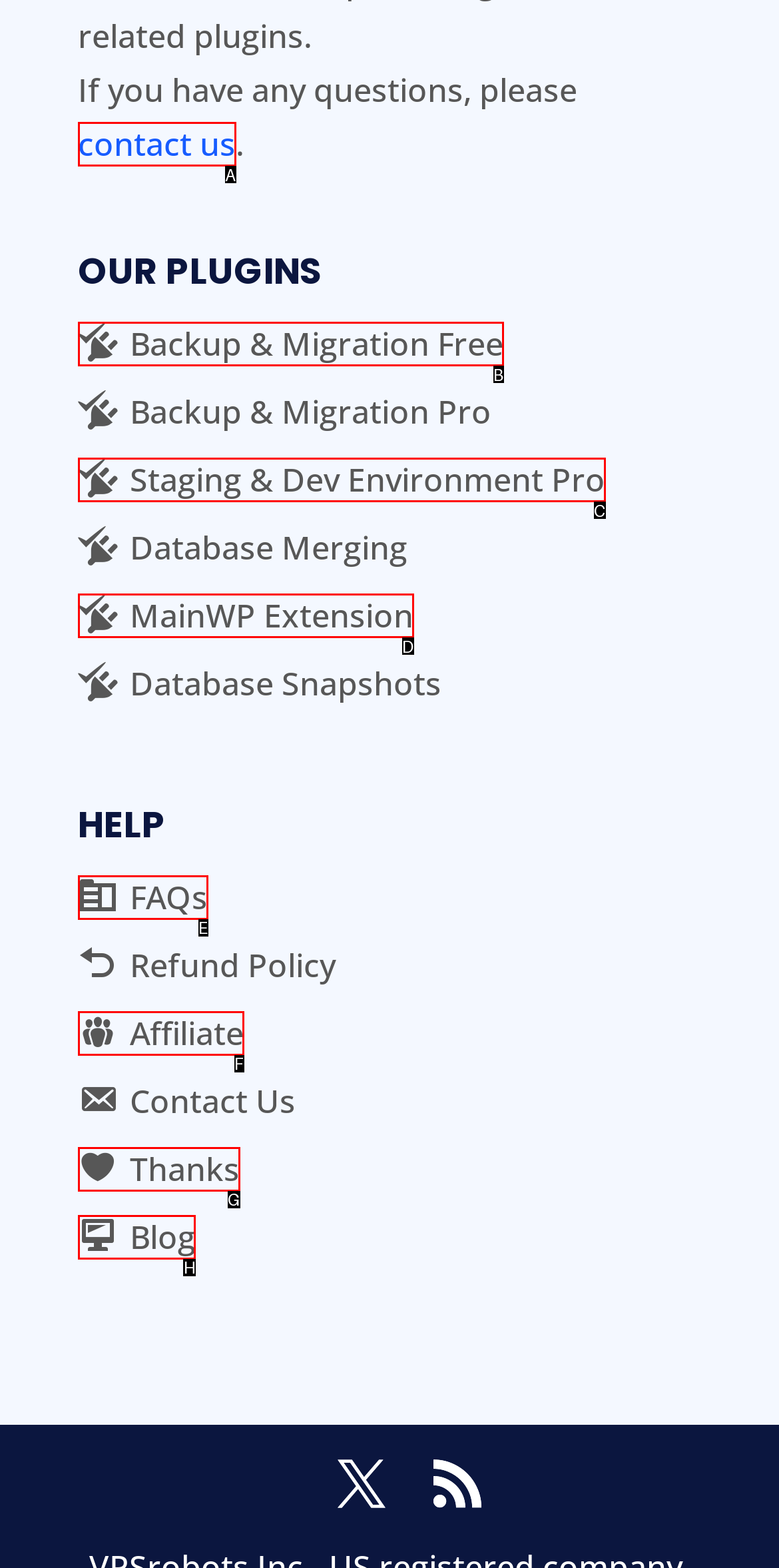From the given options, tell me which letter should be clicked to complete this task: visit the blog
Answer with the letter only.

H